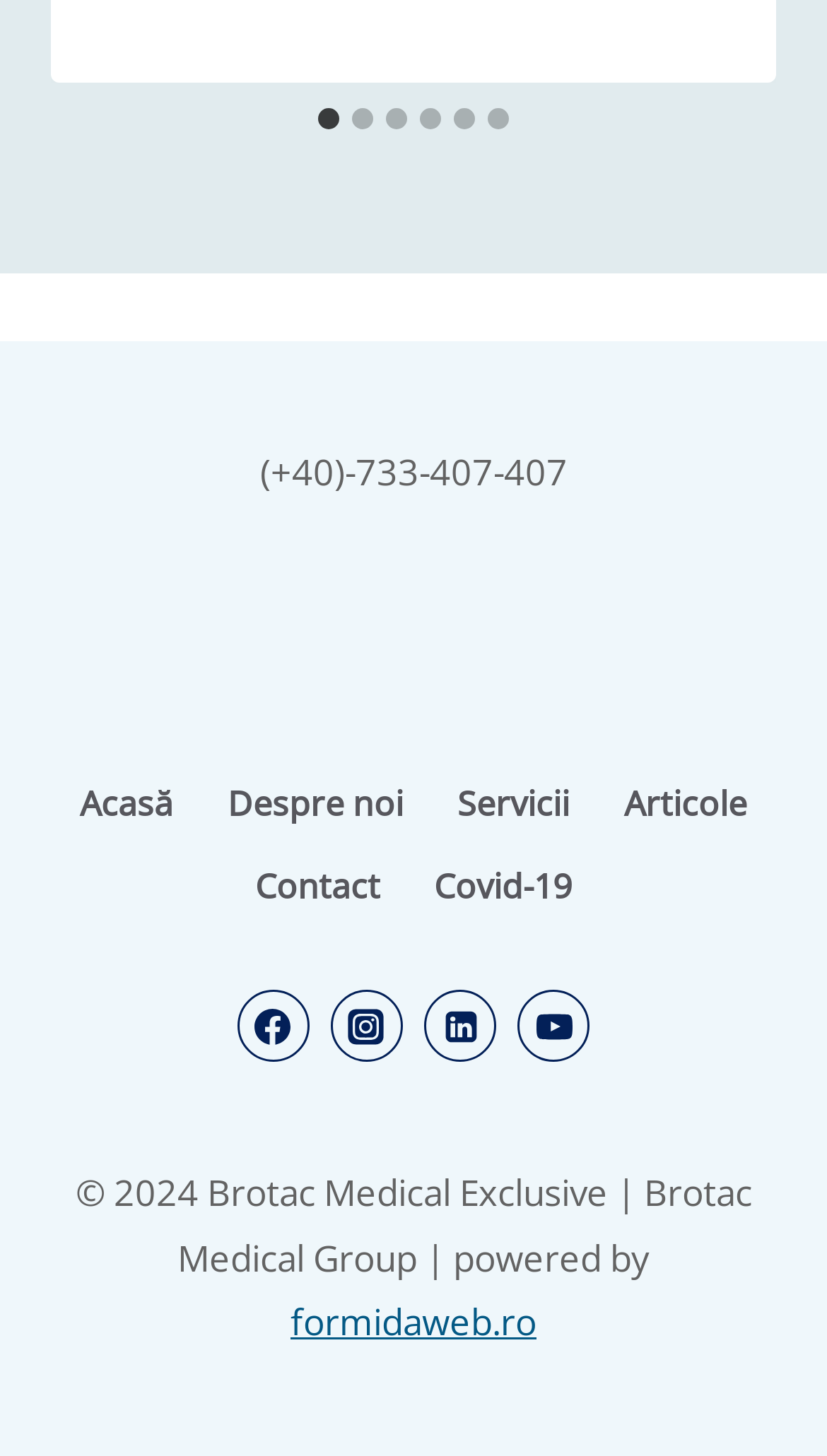Can you pinpoint the bounding box coordinates for the clickable element required for this instruction: "Select slide 2"? The coordinates should be four float numbers between 0 and 1, i.e., [left, top, right, bottom].

[0.426, 0.075, 0.451, 0.089]